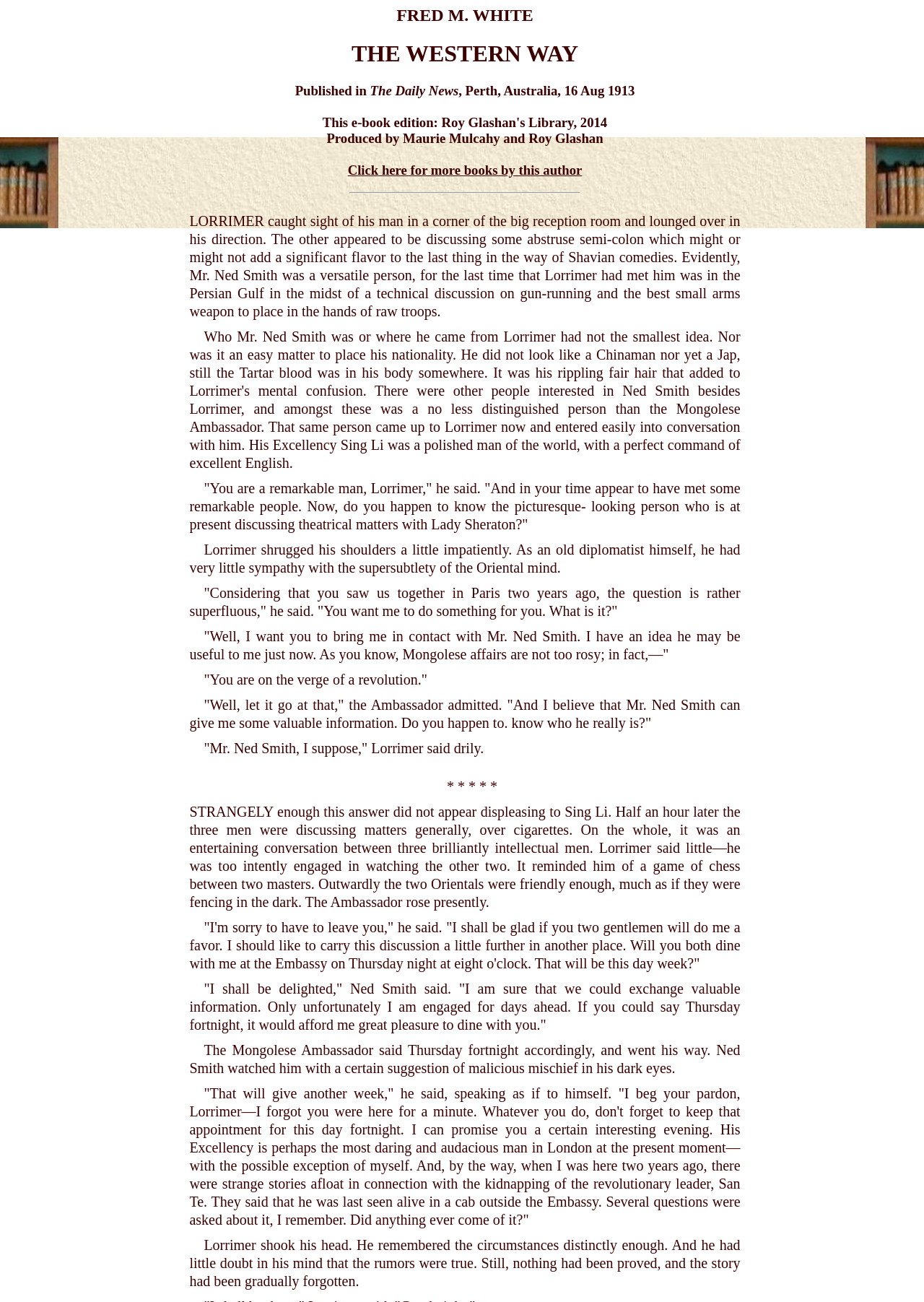What is the name of the author?
Please answer the question with as much detail and depth as you can.

The name of the author is mentioned in the heading 'FRED M. WHITE' at the top of the webpage, which suggests that the webpage is about a book or a story written by this author.